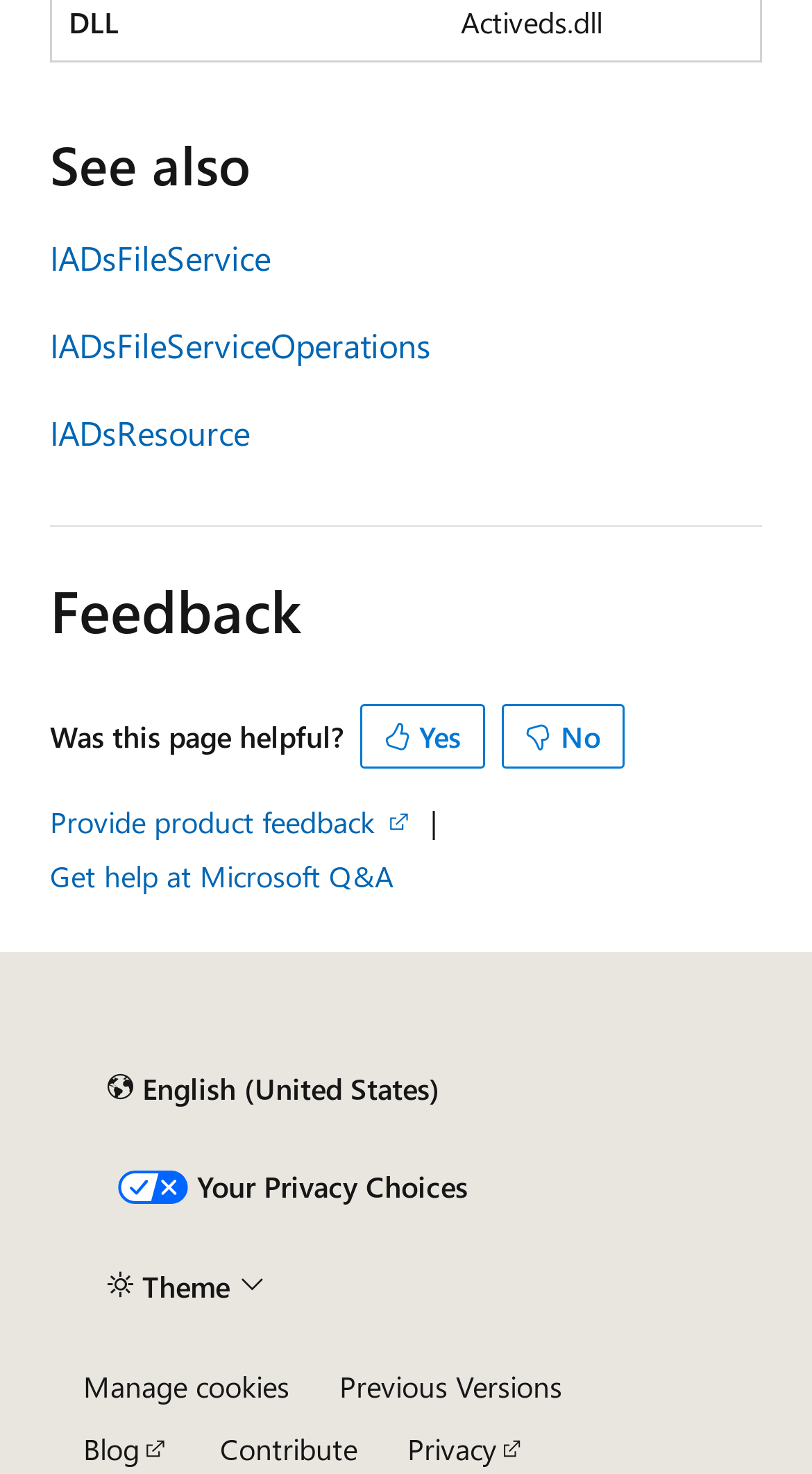Answer the question in one word or a short phrase:
What is the purpose of the 'Feedback' section?

To rate page helpfulness